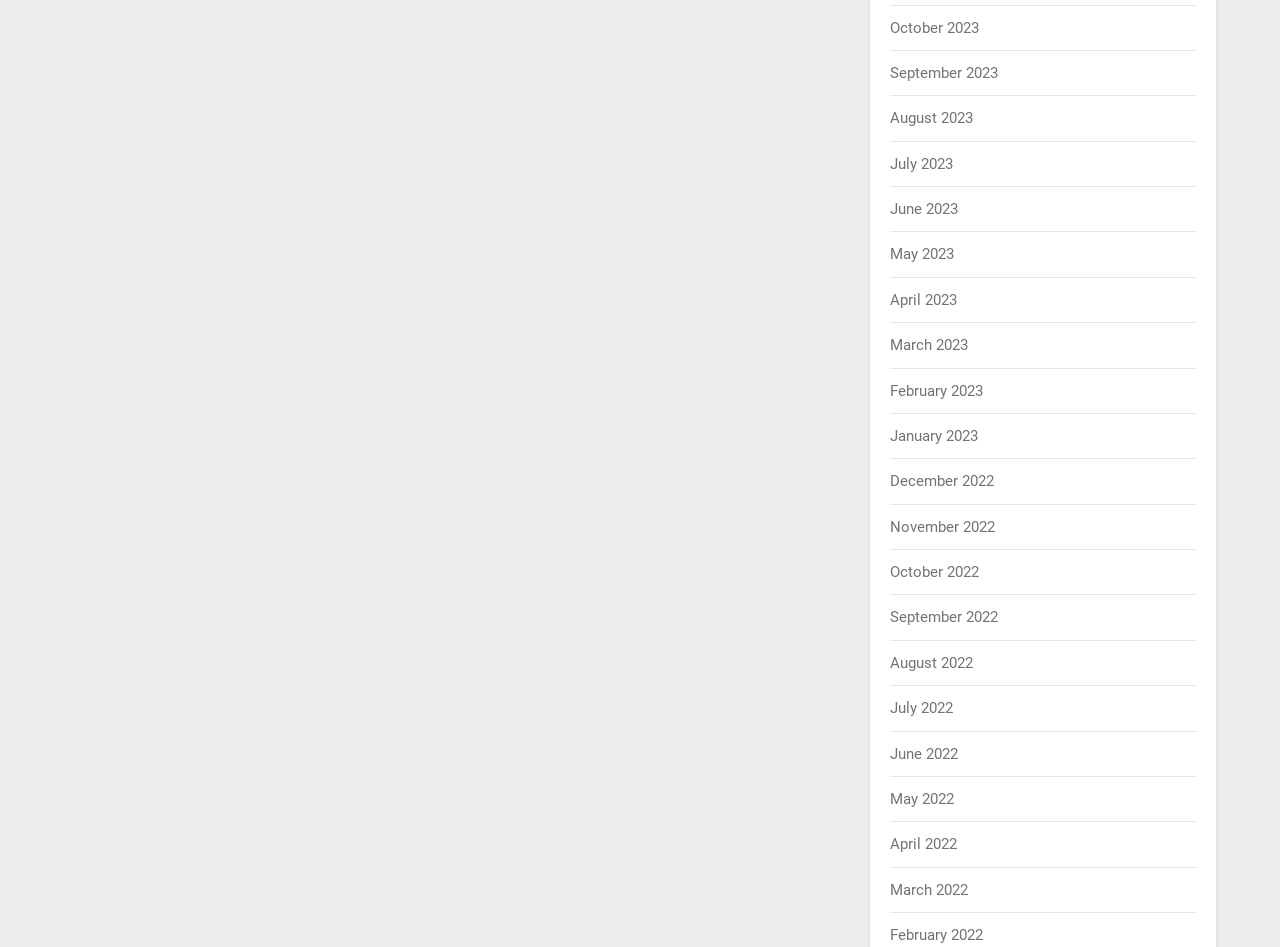Please identify the bounding box coordinates of the element that needs to be clicked to execute the following command: "view October 2023". Provide the bounding box using four float numbers between 0 and 1, formatted as [left, top, right, bottom].

[0.696, 0.02, 0.765, 0.039]